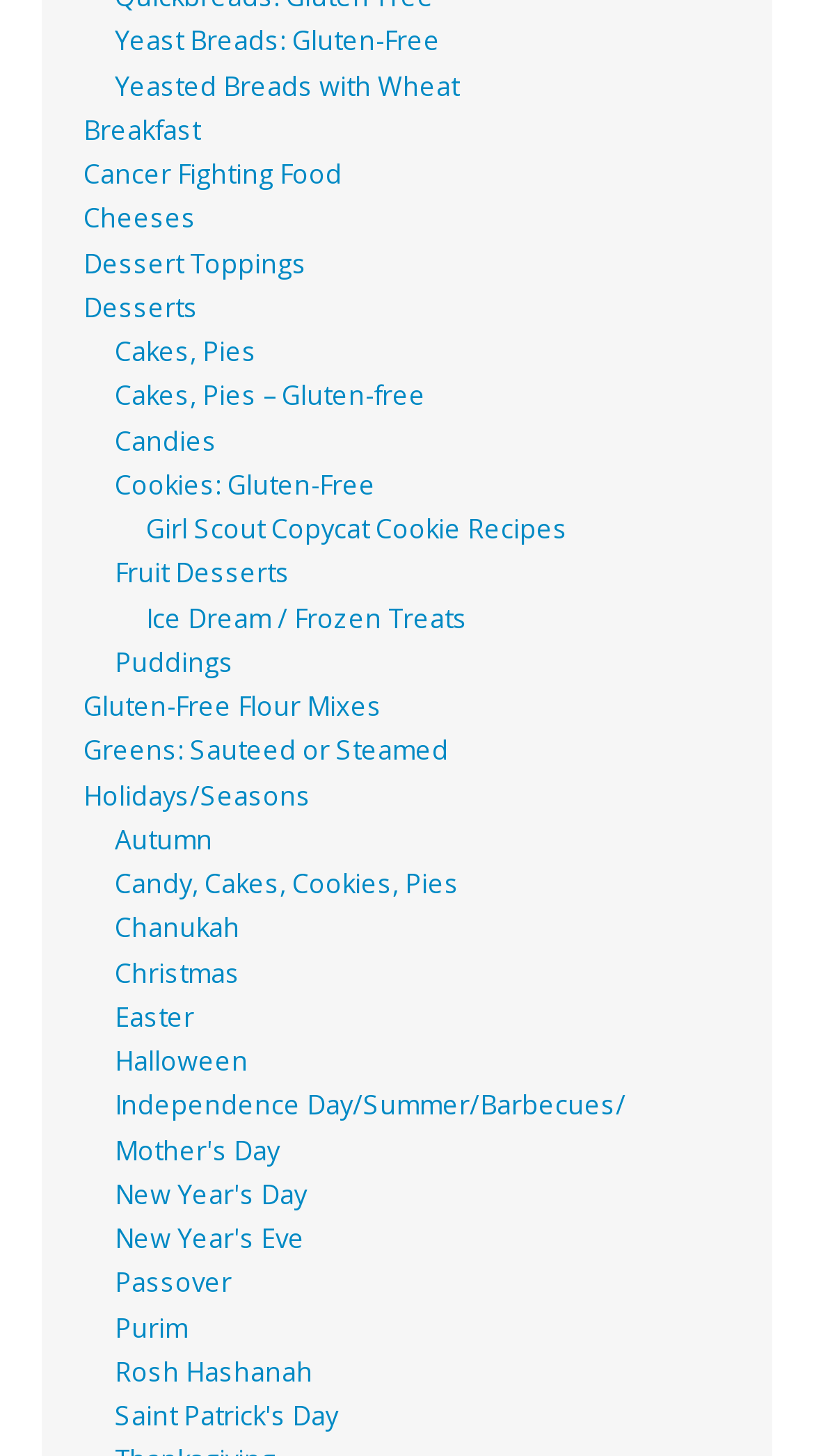What type of breads are mentioned?
Analyze the image and deliver a detailed answer to the question.

Based on the links provided on the webpage, I can see that 'Yeast Breads: Gluten-Free' and 'Yeasted Breads with Wheat' are mentioned, which indicates that yeast breads are a category of breads discussed on this webpage.